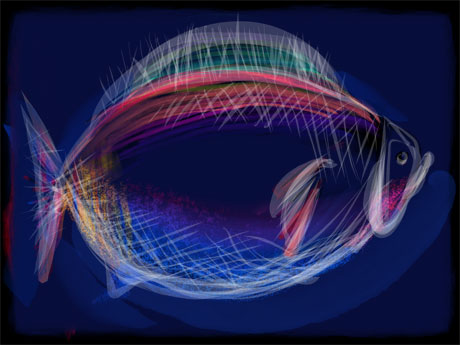Using the image as a reference, answer the following question in as much detail as possible:
What style of illustration is used in the artwork?

The caption describes the artwork as capturing the dynamic essence of marine life through a modern and abstract lens, which suggests that the style of illustration used in the artwork is modern and abstract.